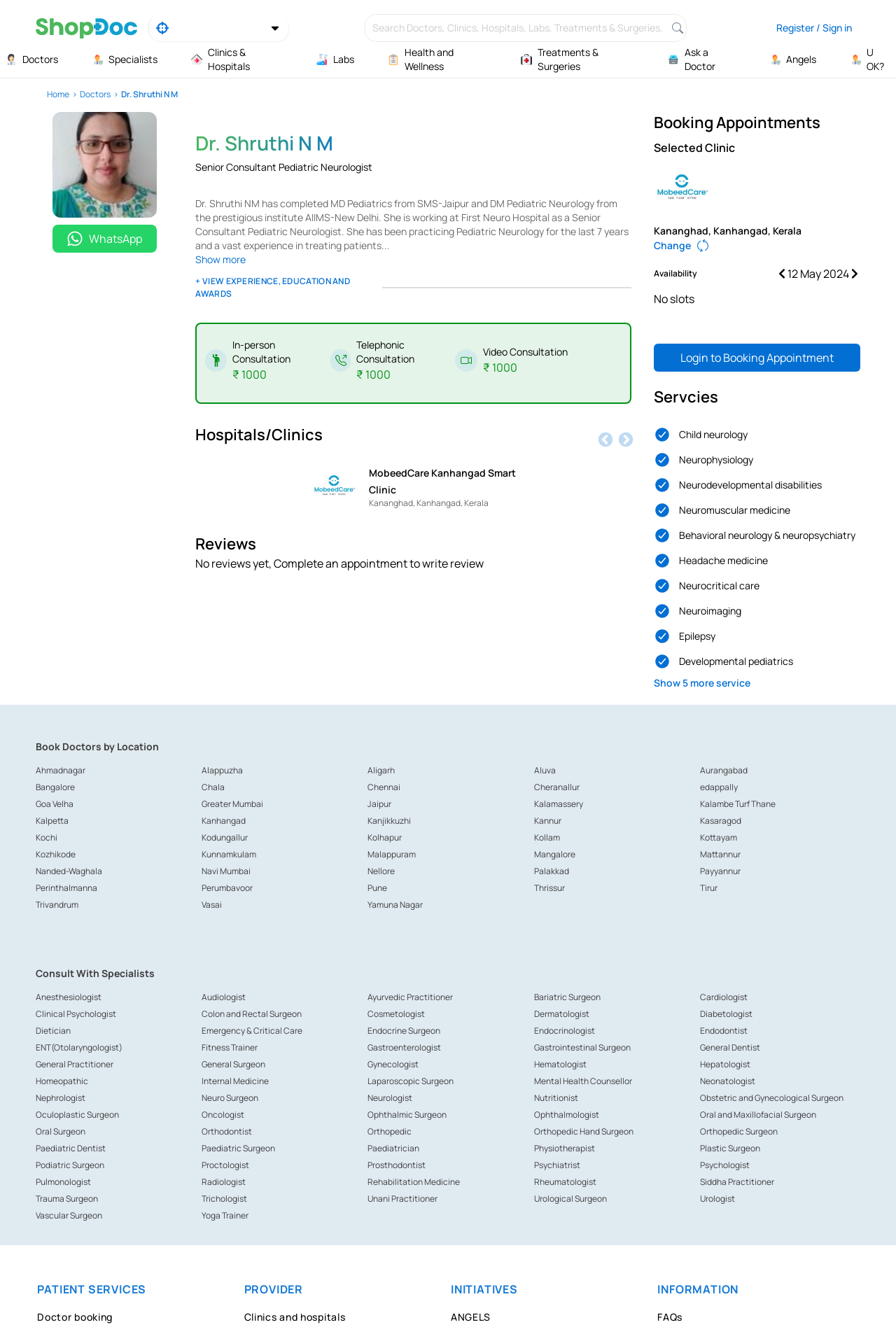Provide the bounding box coordinates of the HTML element described by the text: "Mental Health Counsellor". The coordinates should be in the format [left, top, right, bottom] with values between 0 and 1.

[0.596, 0.806, 0.705, 0.815]